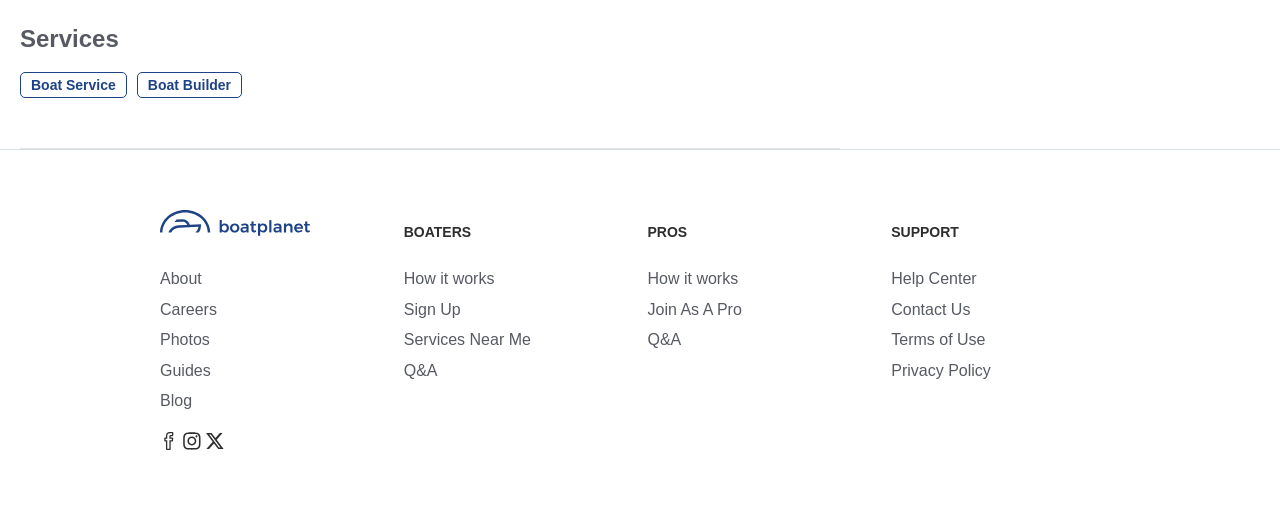What are the services offered by the company?
Analyze the screenshot and provide a detailed answer to the question.

The services offered by the company can be found in the StaticText elements with IDs 241 and 242, which are children of the Root Element and have OCR text 'Boat Service' and 'Boat Builder', respectively.